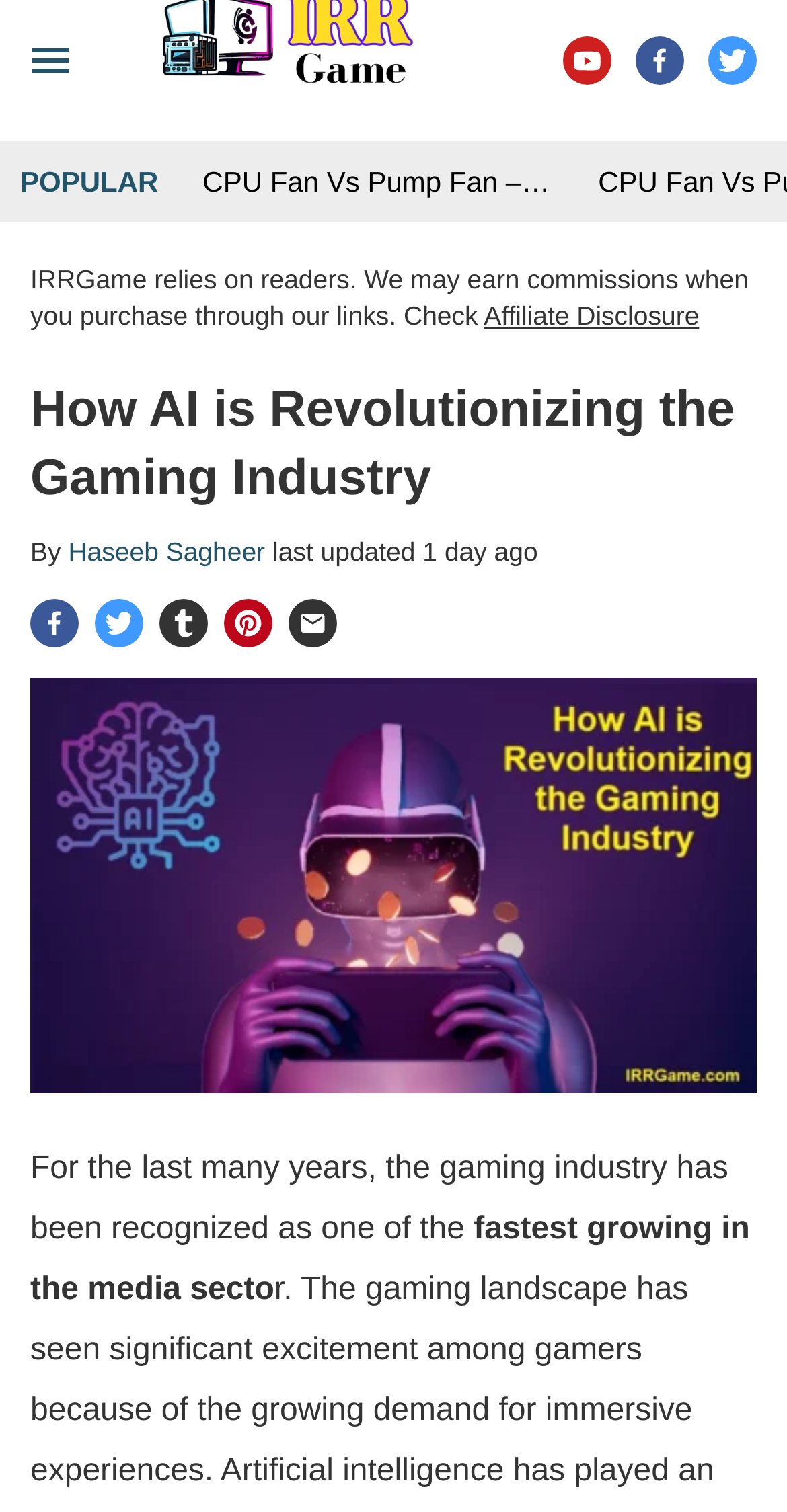Determine the bounding box coordinates for the UI element matching this description: "Affiliate Disclosure".

[0.038, 0.199, 0.859, 0.243]